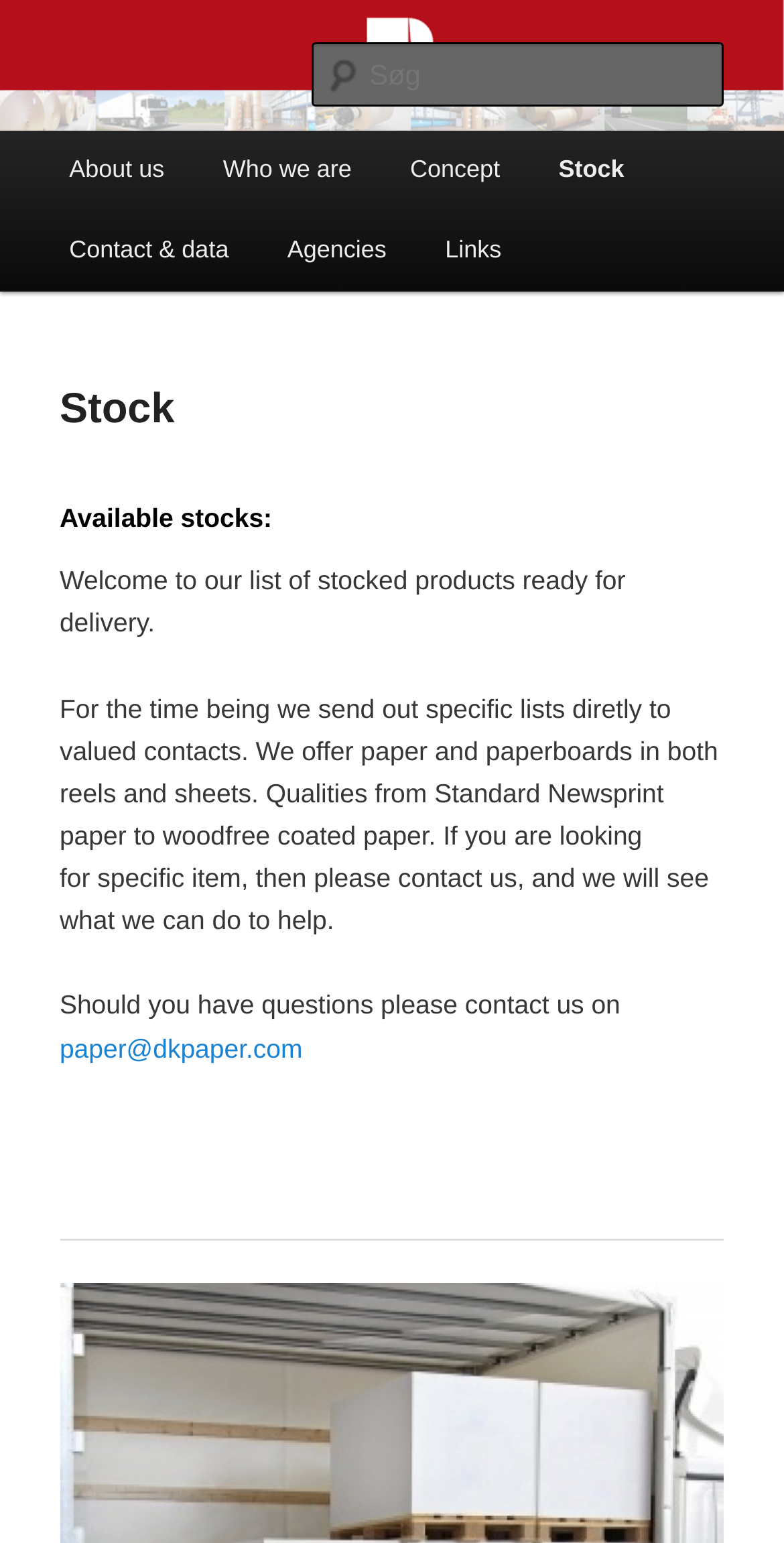From the screenshot, find the bounding box of the UI element matching this description: "DK Paper ApS". Supply the bounding box coordinates in the form [left, top, right, bottom], each a float between 0 and 1.

[0.076, 0.095, 0.491, 0.13]